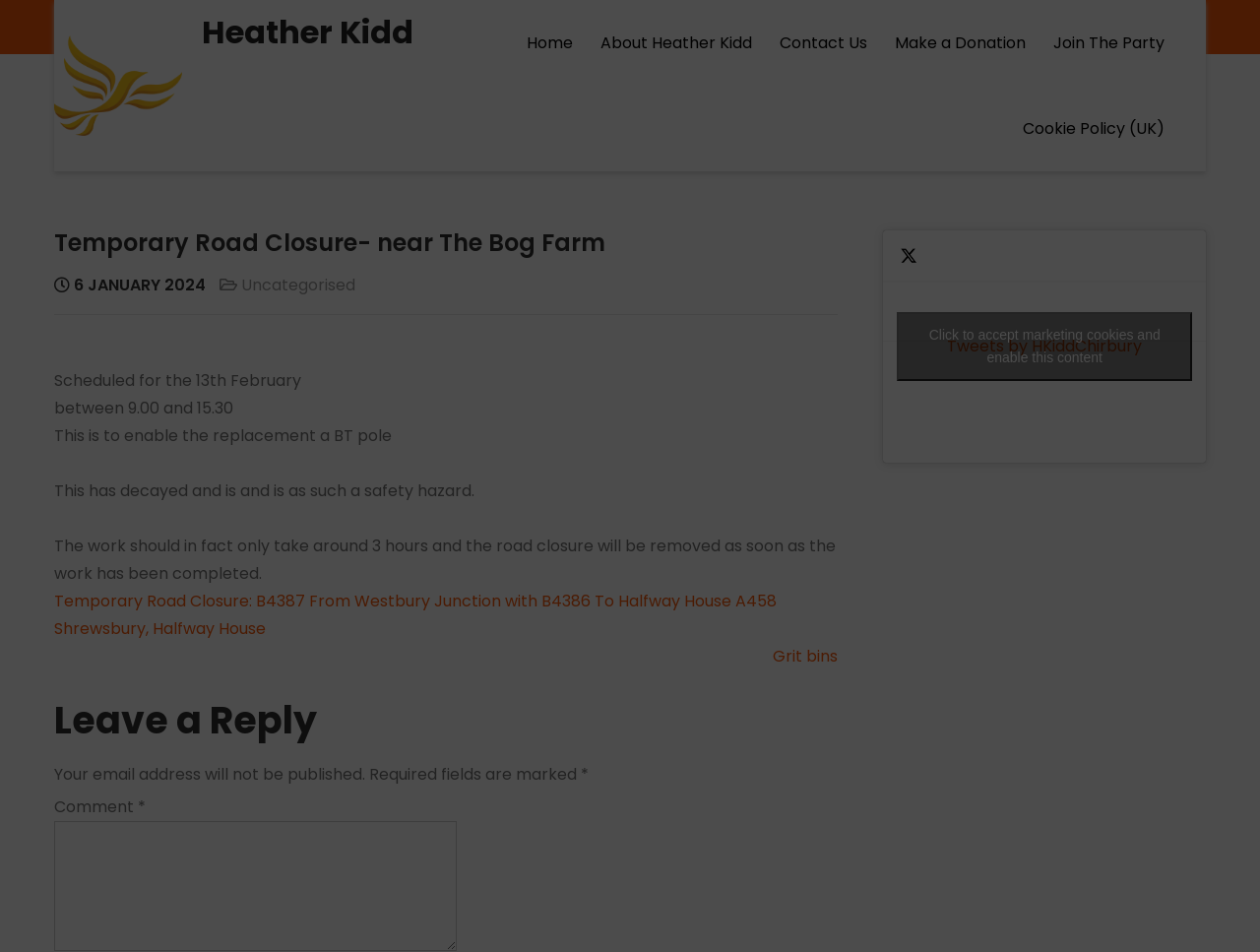Observe the image and answer the following question in detail: What is the topic of the previous post?

The topic of the previous post is 'Grit bins', which is mentioned as a link in the 'Post navigation' section at the bottom of the webpage.